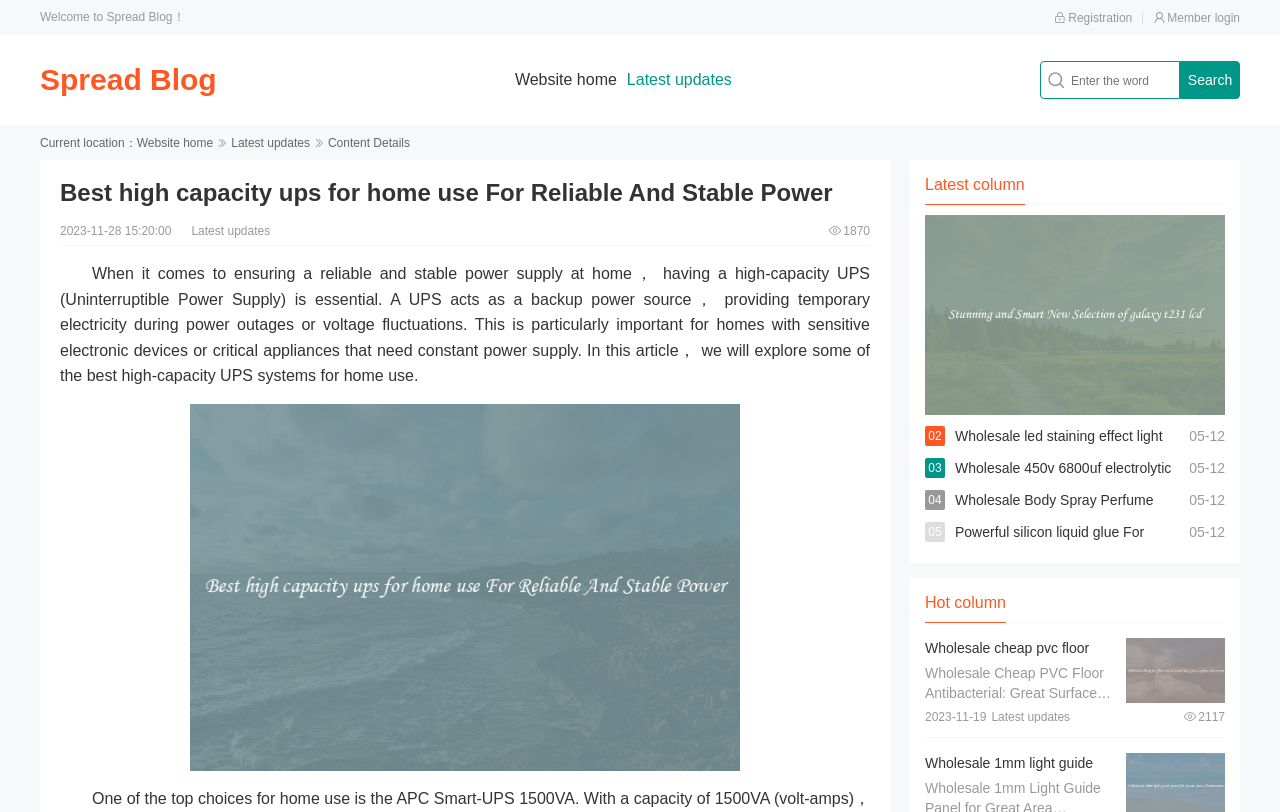Provide the bounding box coordinates of the UI element this sentence describes: "Search".

[0.922, 0.075, 0.969, 0.122]